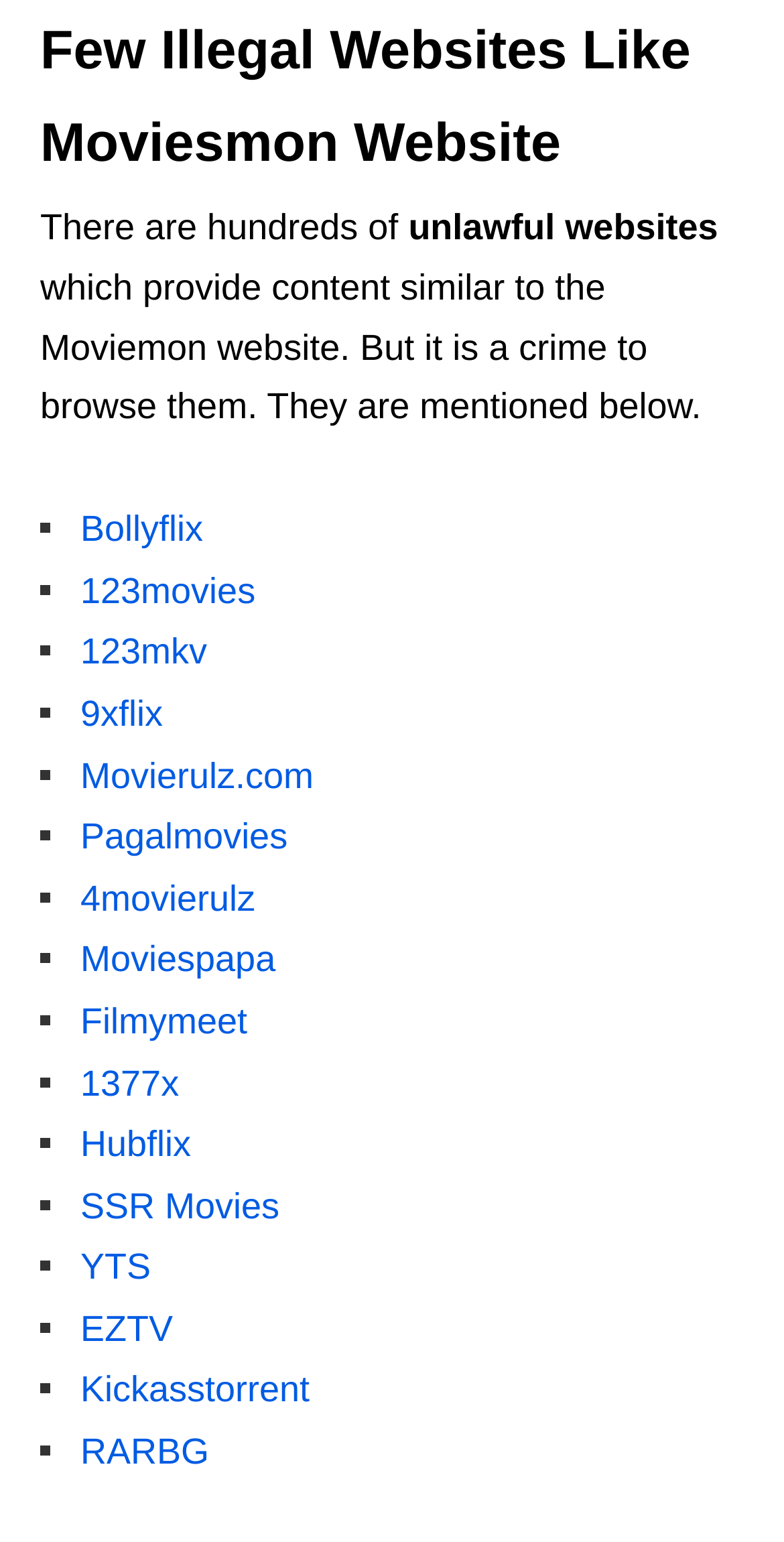Please find the bounding box coordinates of the element that needs to be clicked to perform the following instruction: "click on Bollyflix". The bounding box coordinates should be four float numbers between 0 and 1, represented as [left, top, right, bottom].

[0.103, 0.33, 0.259, 0.356]